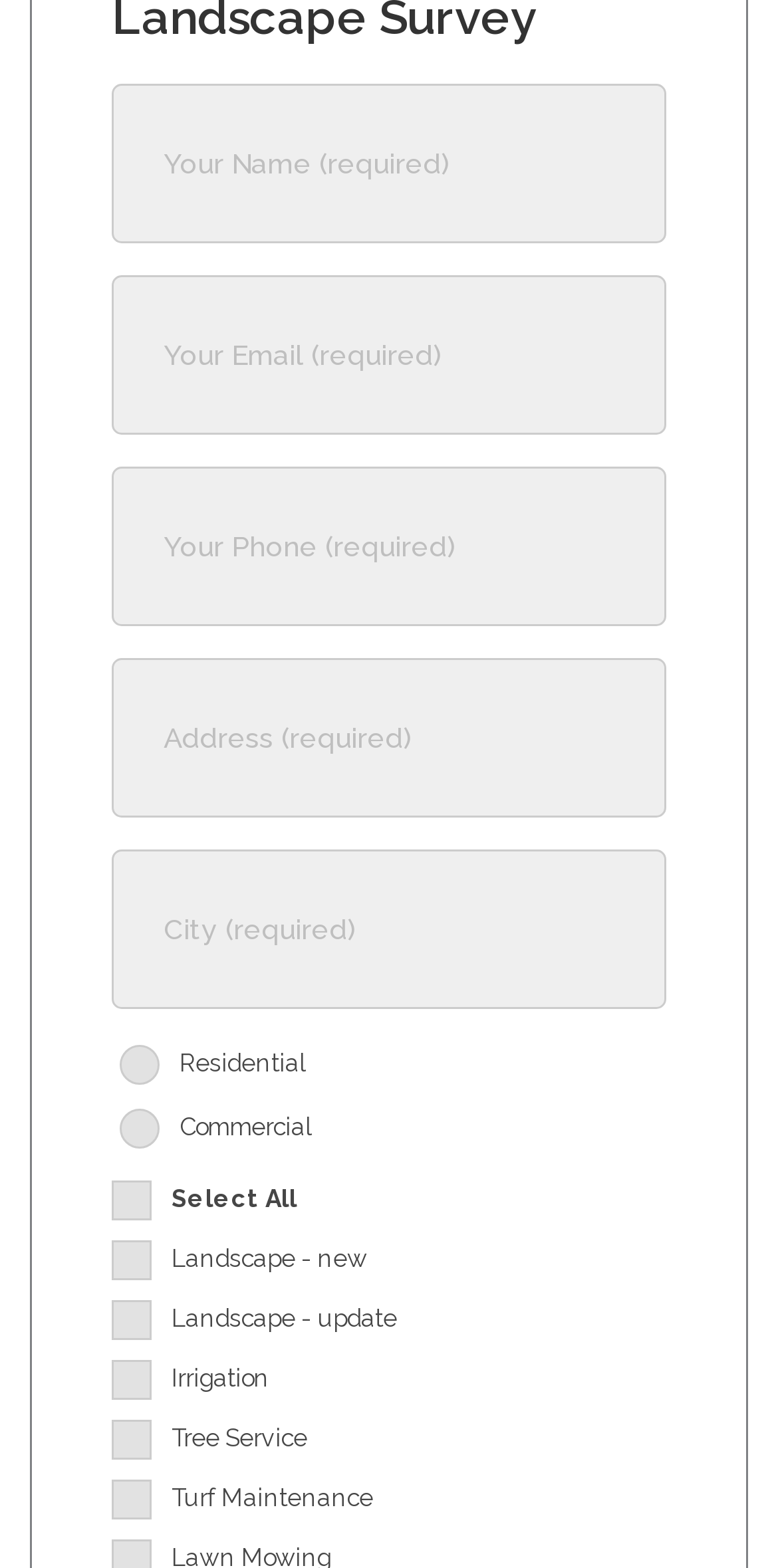How many options are there in the list?
Answer the question with a single word or phrase, referring to the image.

8